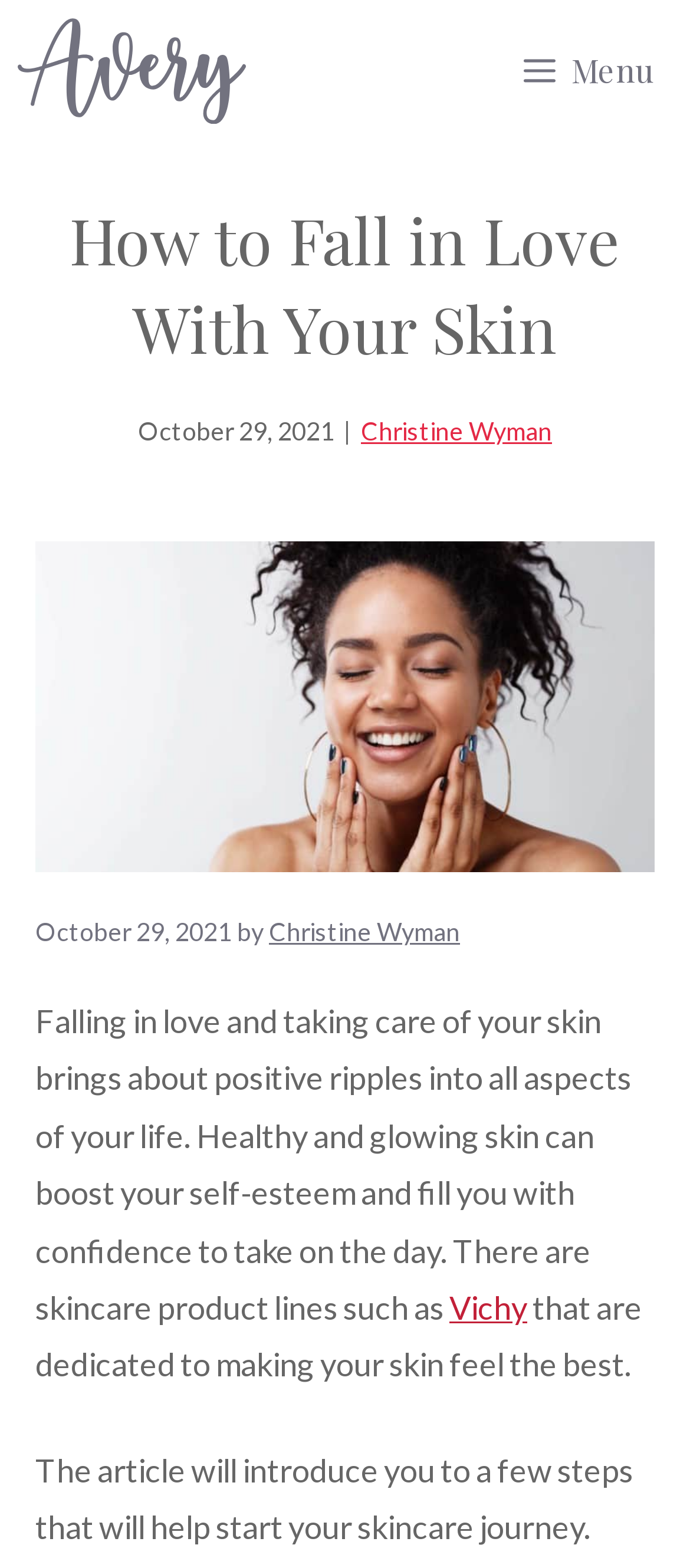What is the purpose of the article?
Respond with a short answer, either a single word or a phrase, based on the image.

To introduce skincare journey